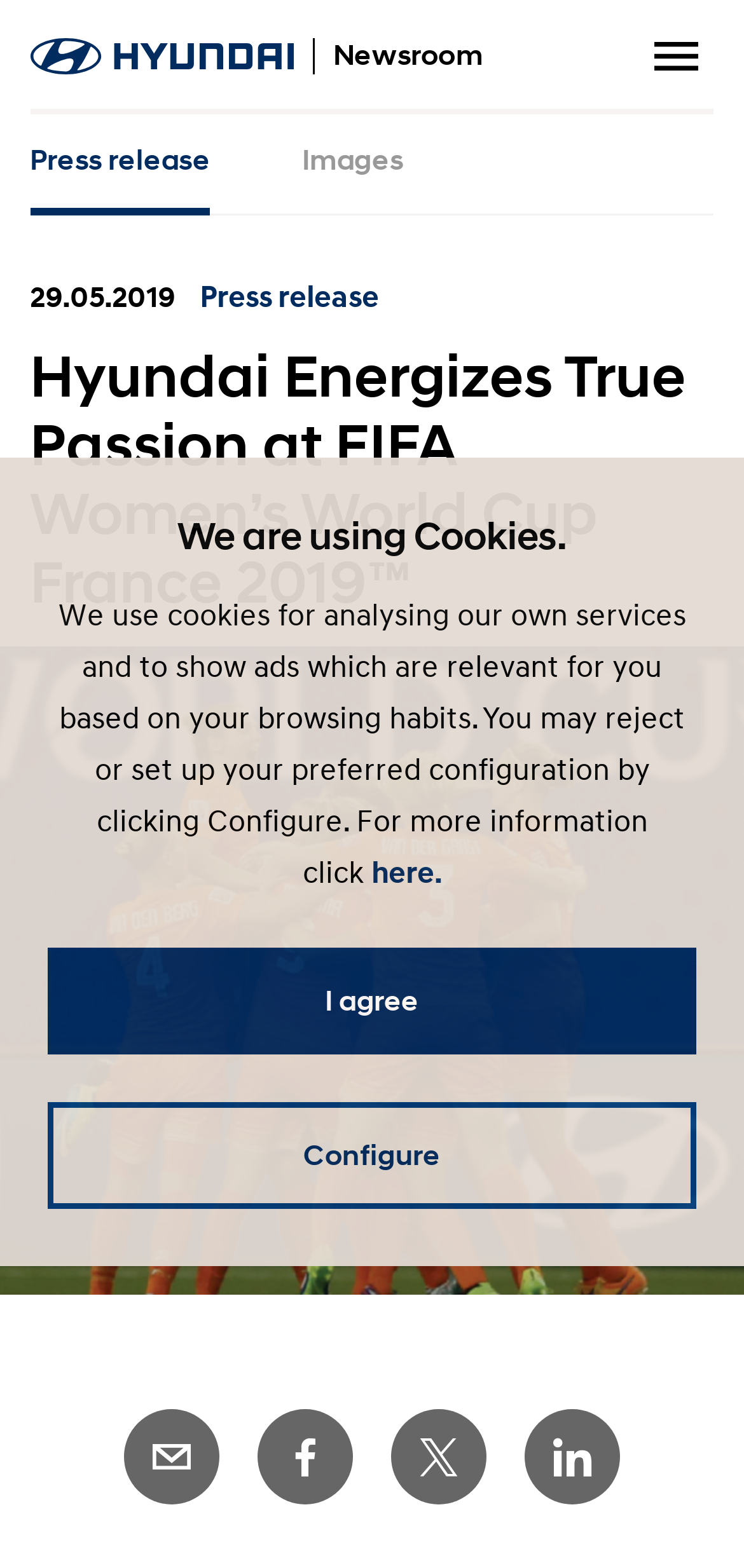Find the bounding box coordinates of the element to click in order to complete this instruction: "Click the toggle menu button". The bounding box coordinates must be four float numbers between 0 and 1, denoted as [left, top, right, bottom].

[0.857, 0.012, 0.96, 0.061]